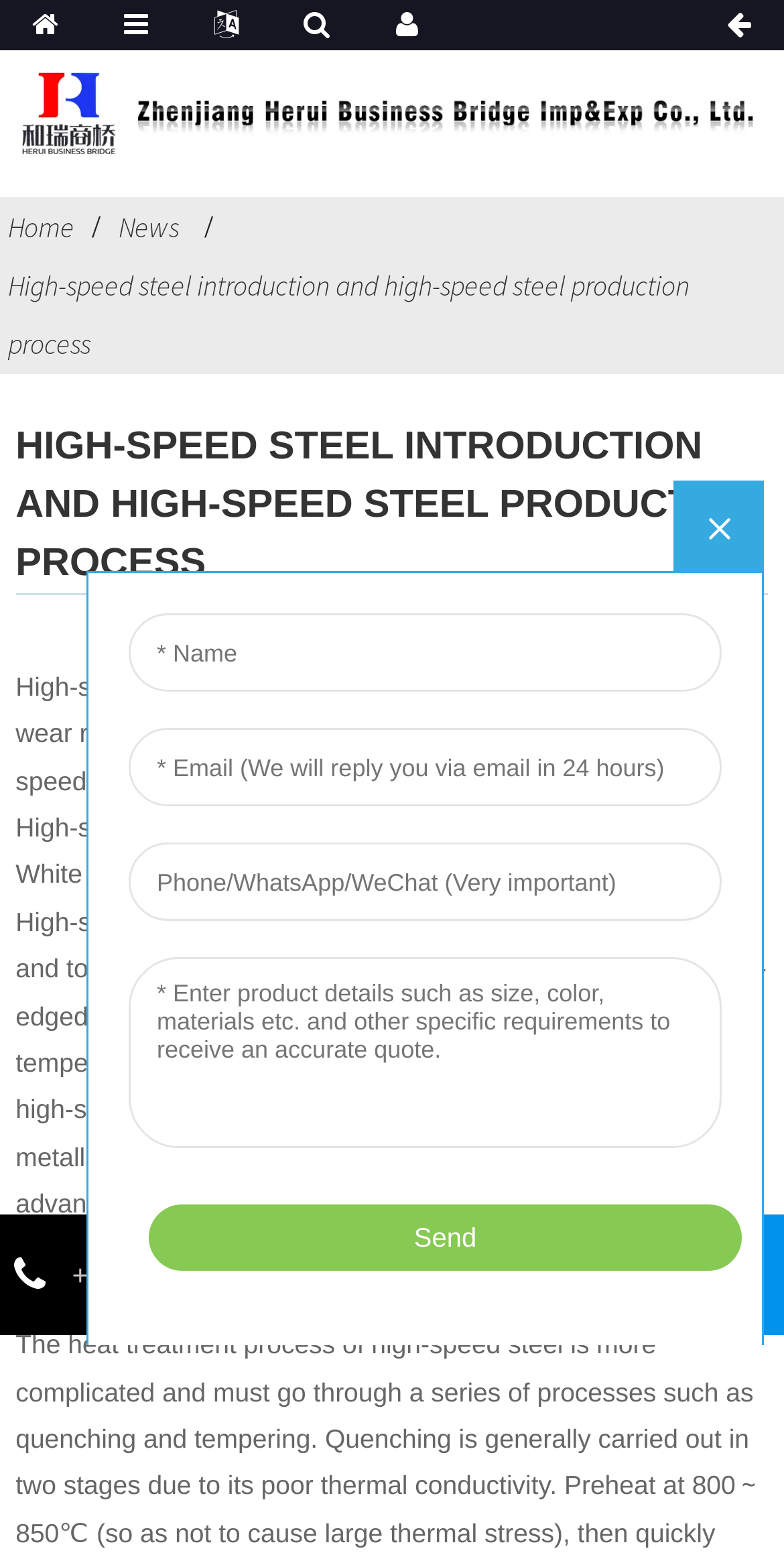Provide your answer to the question using just one word or phrase: What is high-speed steel also known as?

high-speed tool steel or front steel